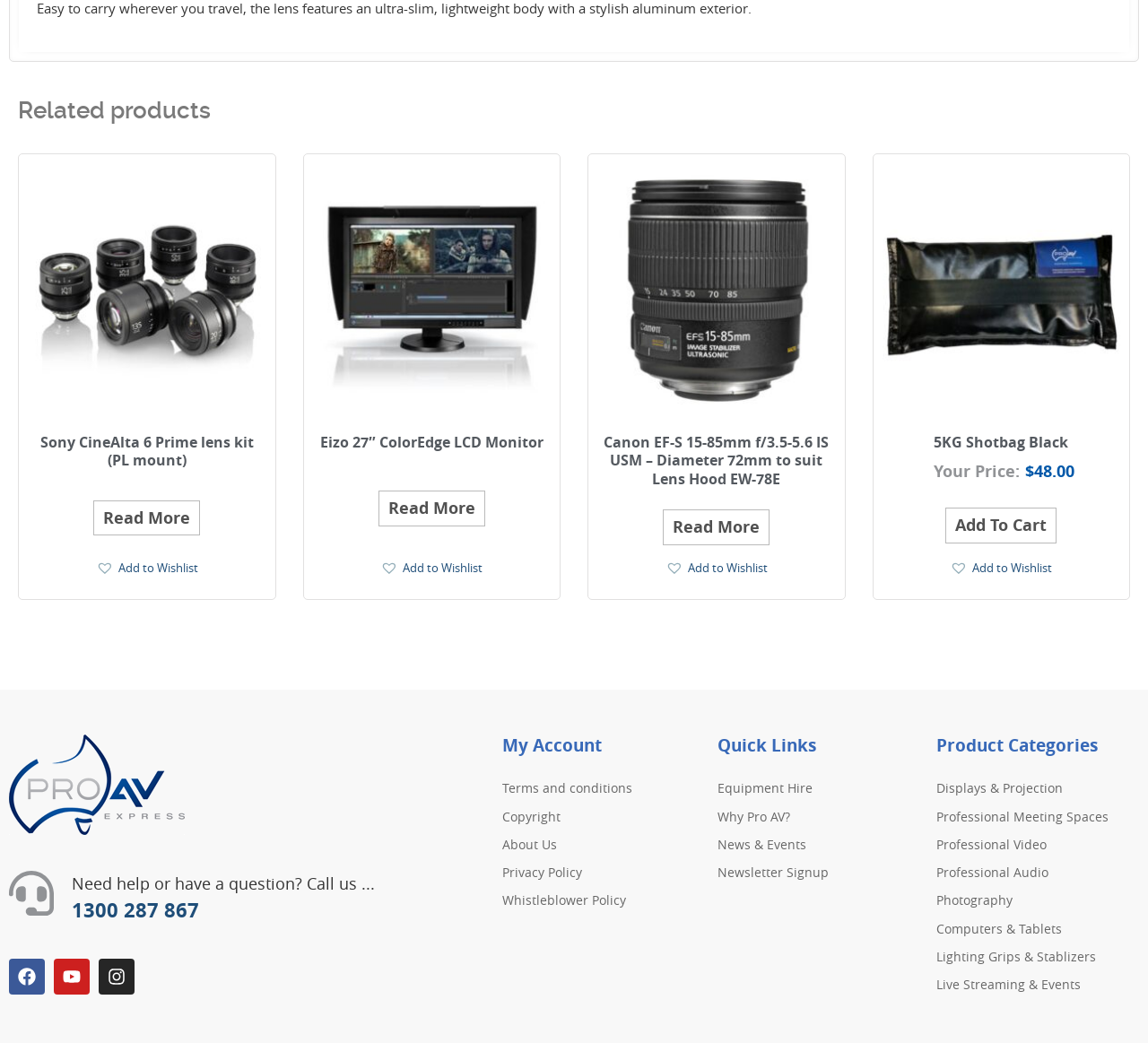Answer with a single word or phrase: 
What is the phone number for customer support?

1300 287 867